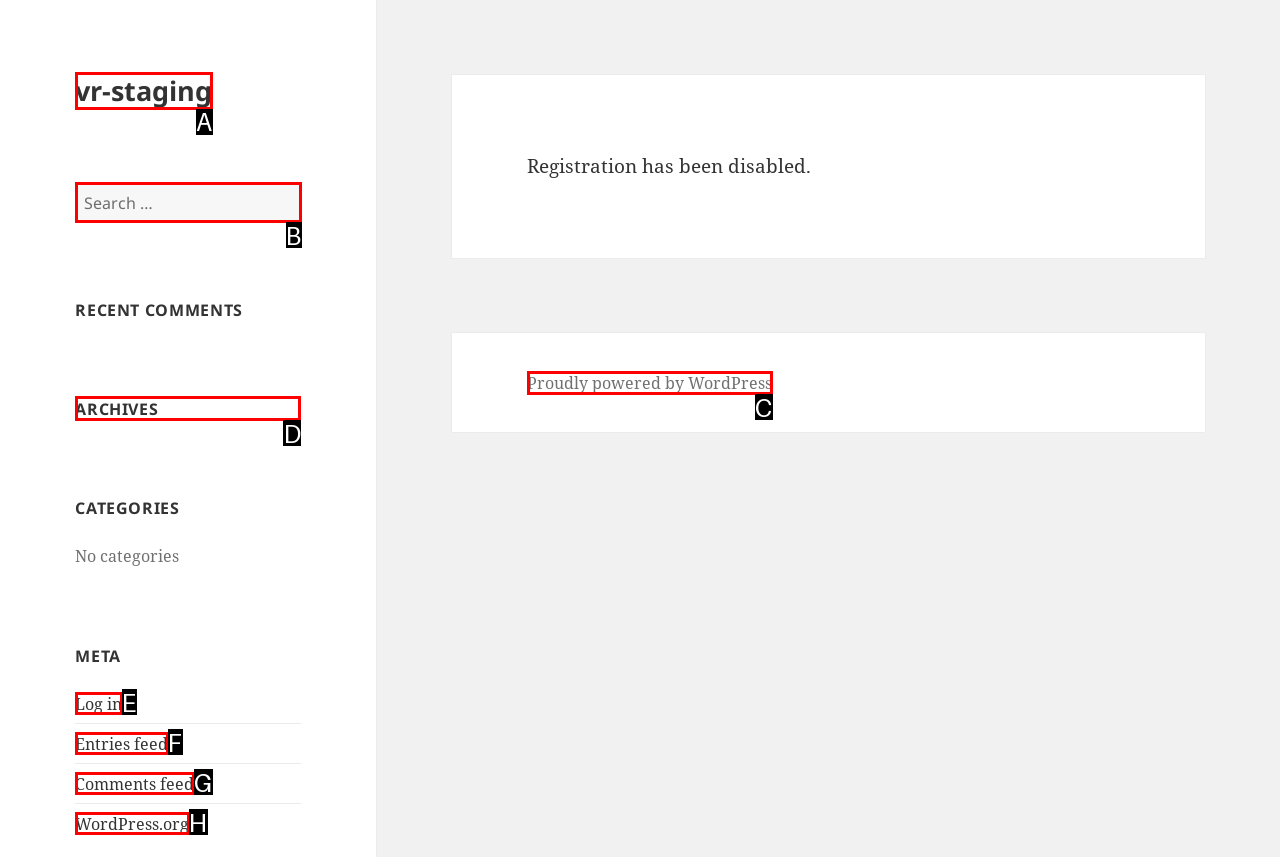For the task: Go to archives, identify the HTML element to click.
Provide the letter corresponding to the right choice from the given options.

D